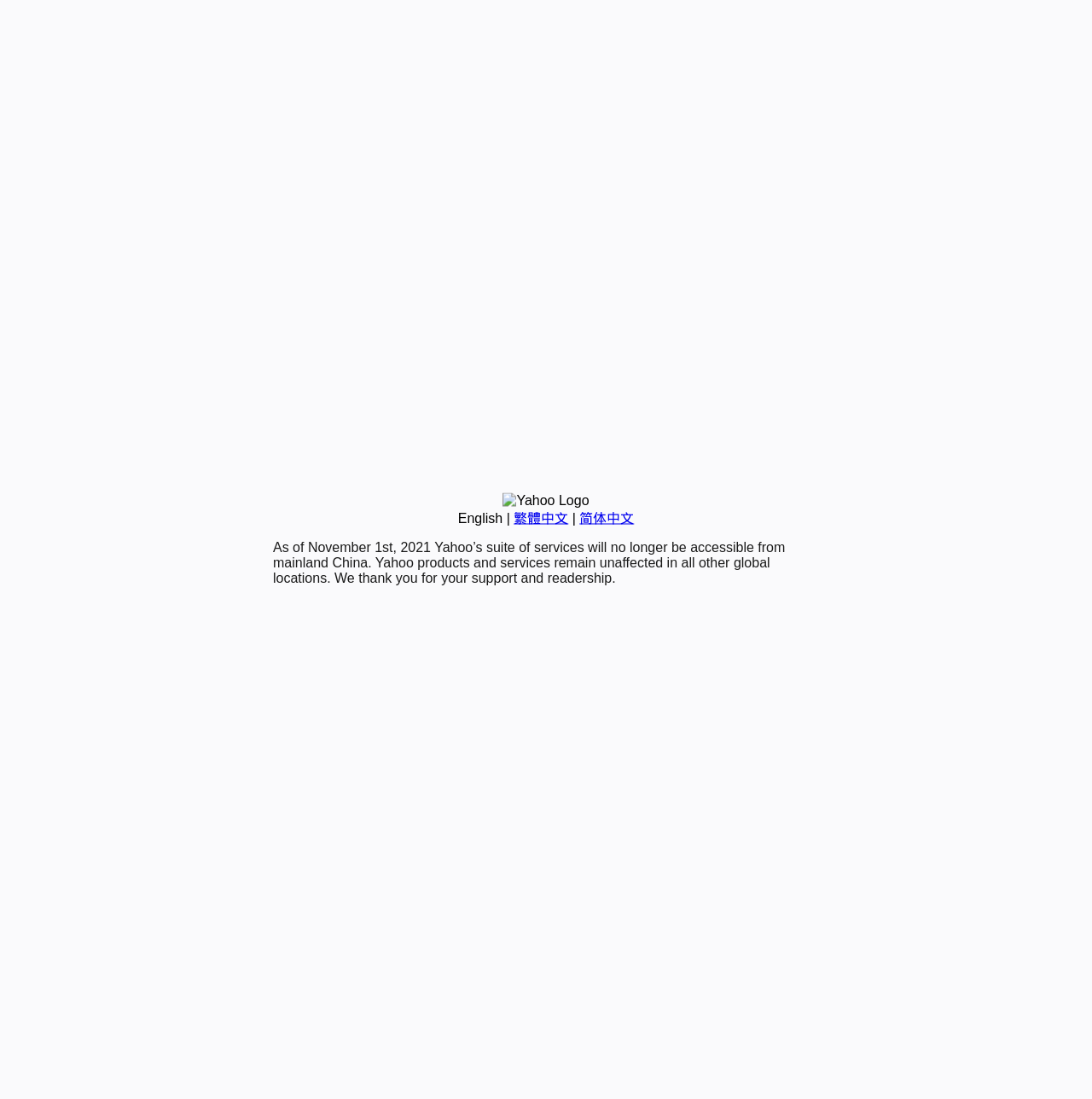Using the given description, provide the bounding box coordinates formatted as (top-left x, top-left y, bottom-right x, bottom-right y), with all values being floating point numbers between 0 and 1. Description: English

[0.419, 0.465, 0.46, 0.478]